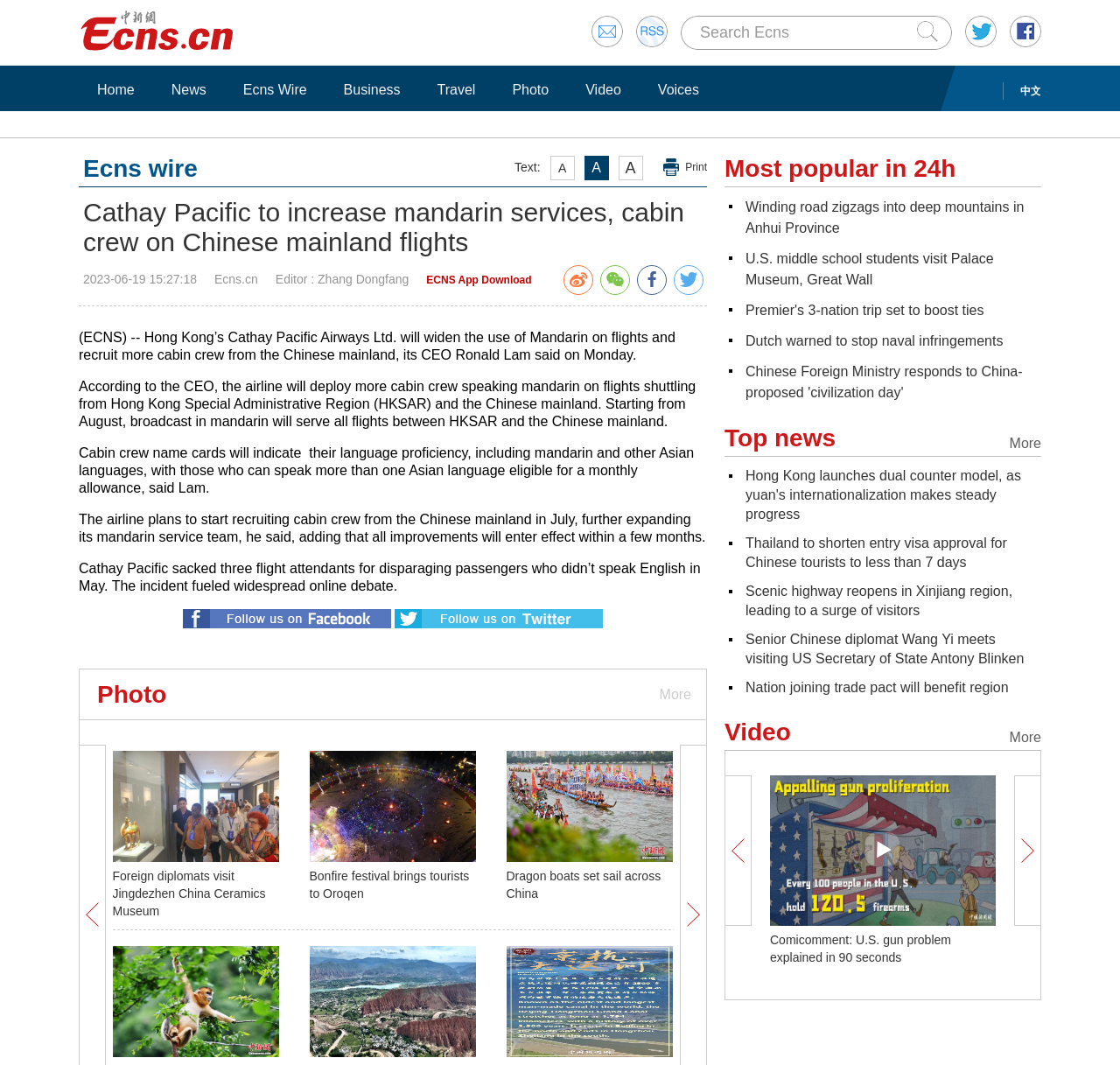What is the purpose of the 'Print' link?
From the details in the image, answer the question comprehensively.

The 'Print' link is likely used to print the news article, allowing users to have a physical copy of the story.